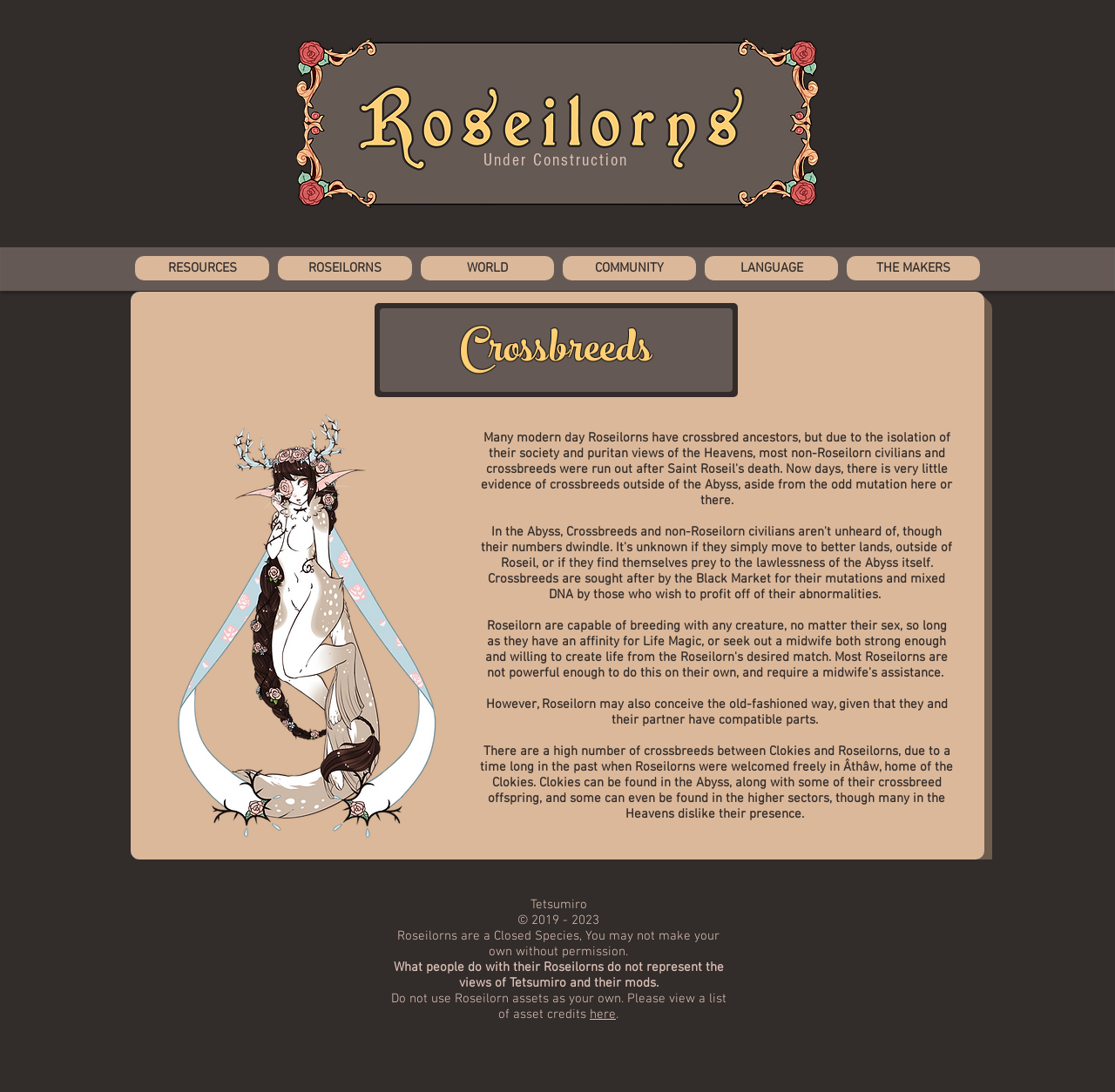Extract the bounding box coordinates for the described element: "THE MAKERS". The coordinates should be represented as four float numbers between 0 and 1: [left, top, right, bottom].

[0.759, 0.234, 0.879, 0.257]